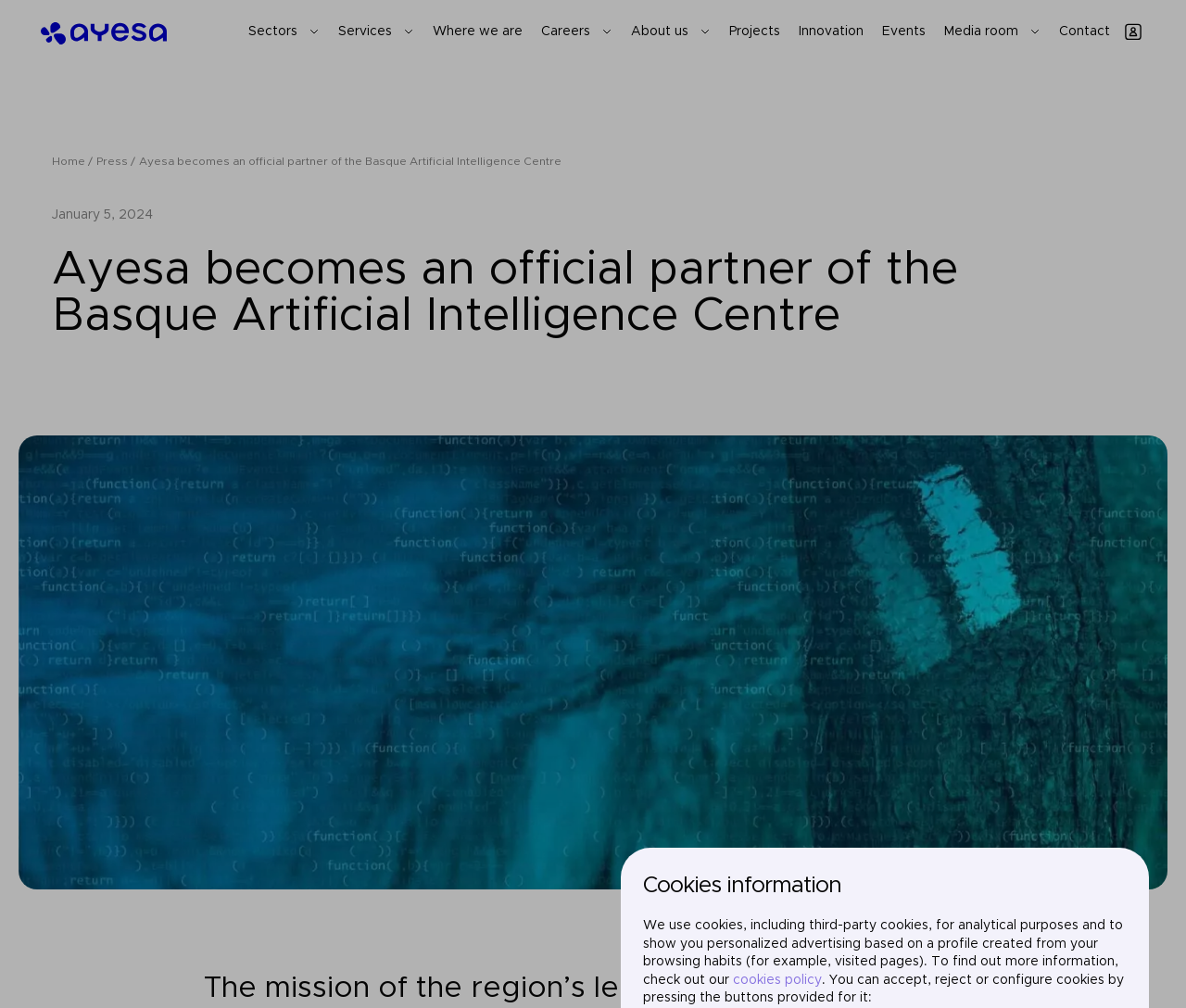Please answer the following question using a single word or phrase: What is the purpose of the cookies used on the webpage?

Analytical purposes and personalized advertising